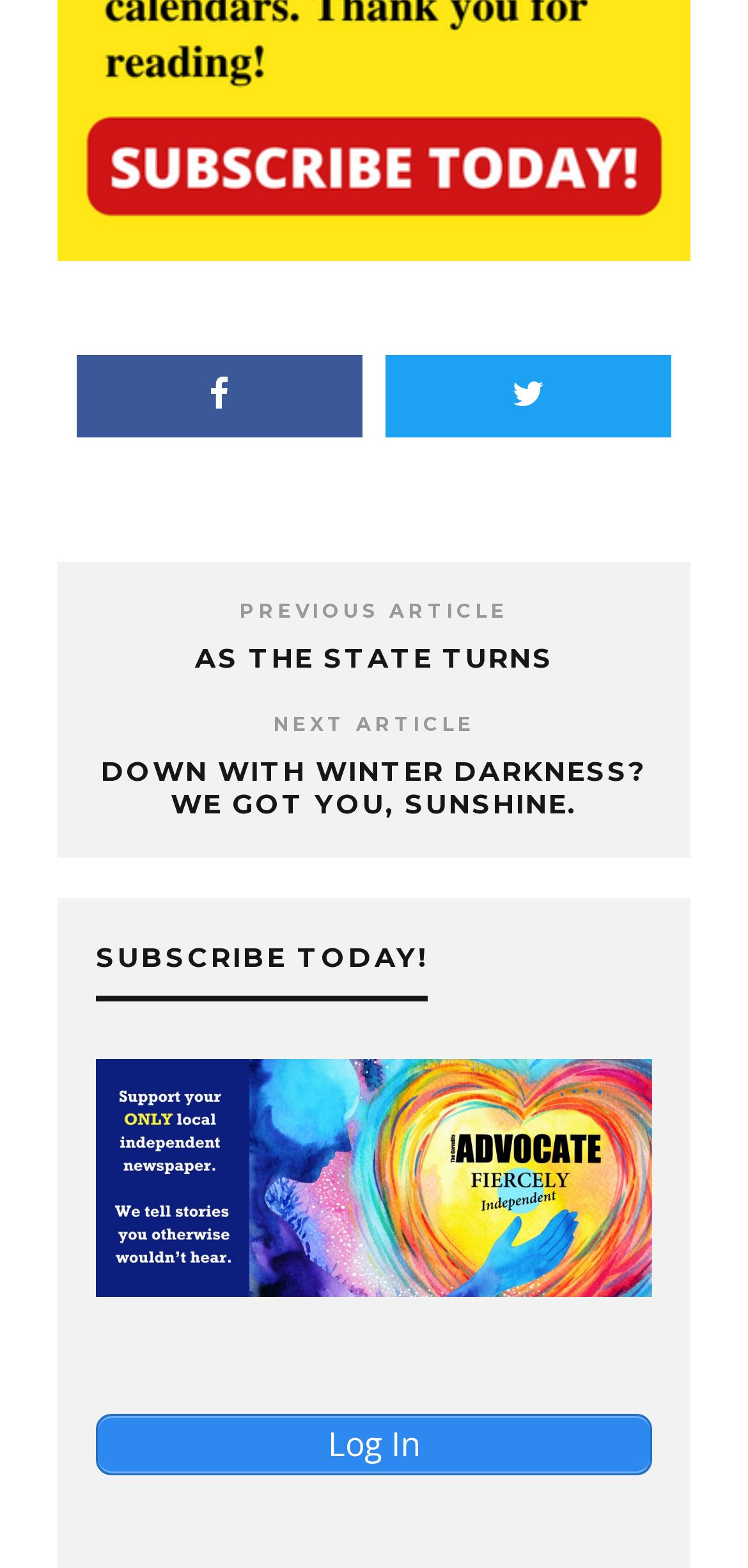How many links are in the footer?
Use the information from the screenshot to give a comprehensive response to the question.

I counted the number of links in the footer section. There are five links in total, including 'PREVIOUS ARTICLE', 'AS THE STATE TURNS', 'NEXT ARTICLE', and two other links without text.